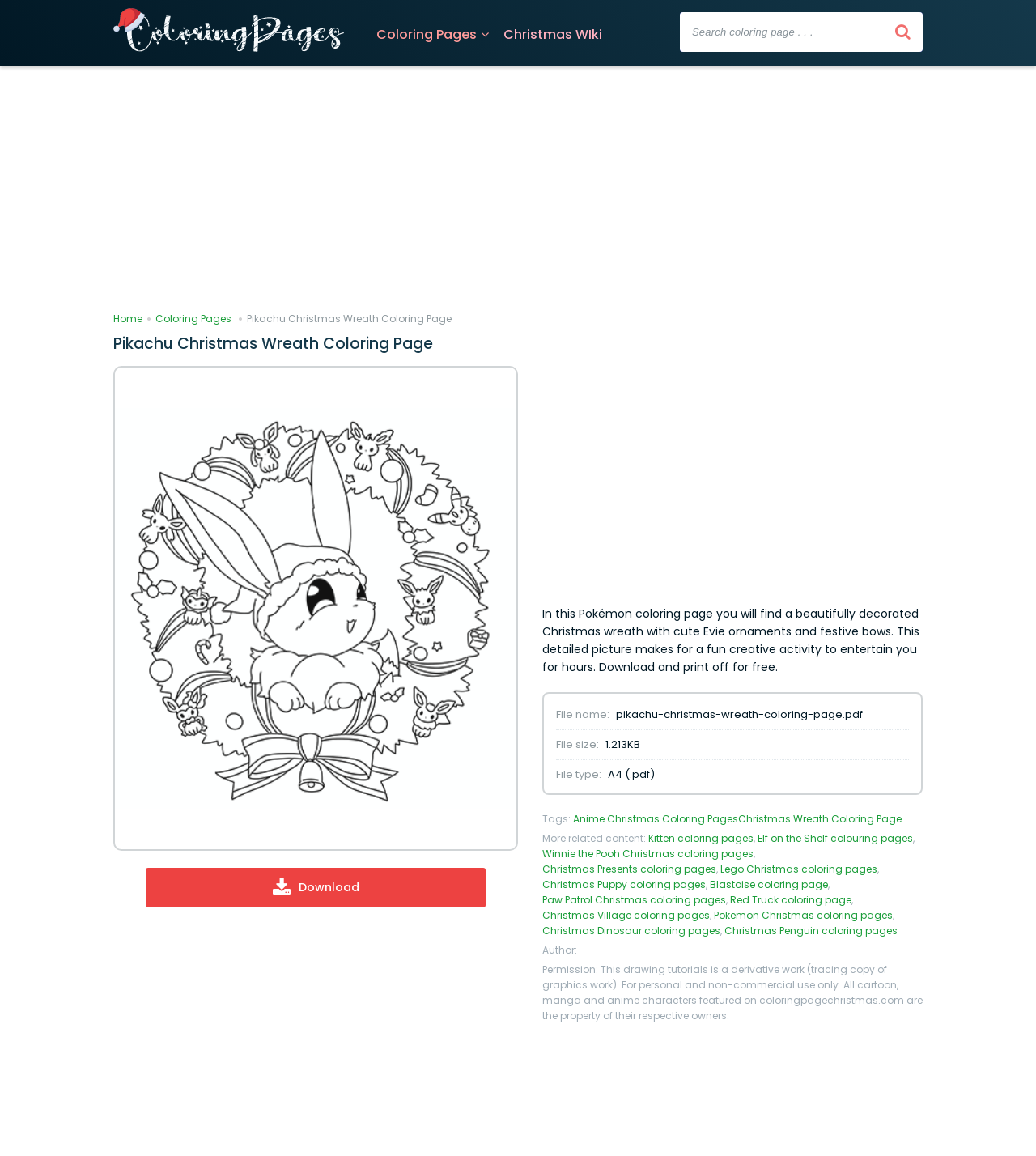Determine the bounding box coordinates of the region to click in order to accomplish the following instruction: "Explore the Anime Christmas coloring pages". Provide the coordinates as four float numbers between 0 and 1, specifically [left, top, right, bottom].

[0.553, 0.702, 0.712, 0.715]